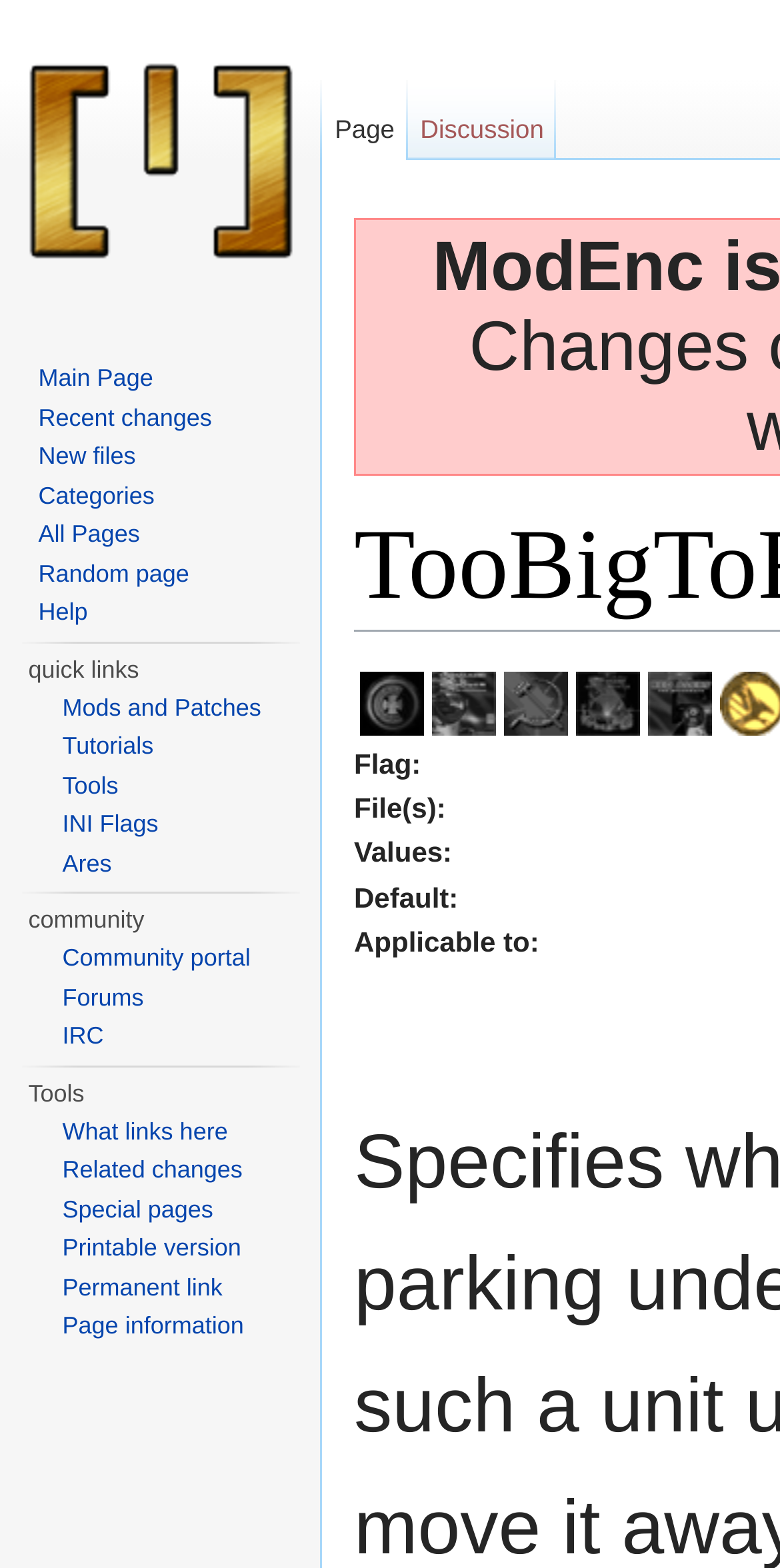What is the last link in the 'quick links' section?
Identify the answer in the screenshot and reply with a single word or phrase.

INI Flags